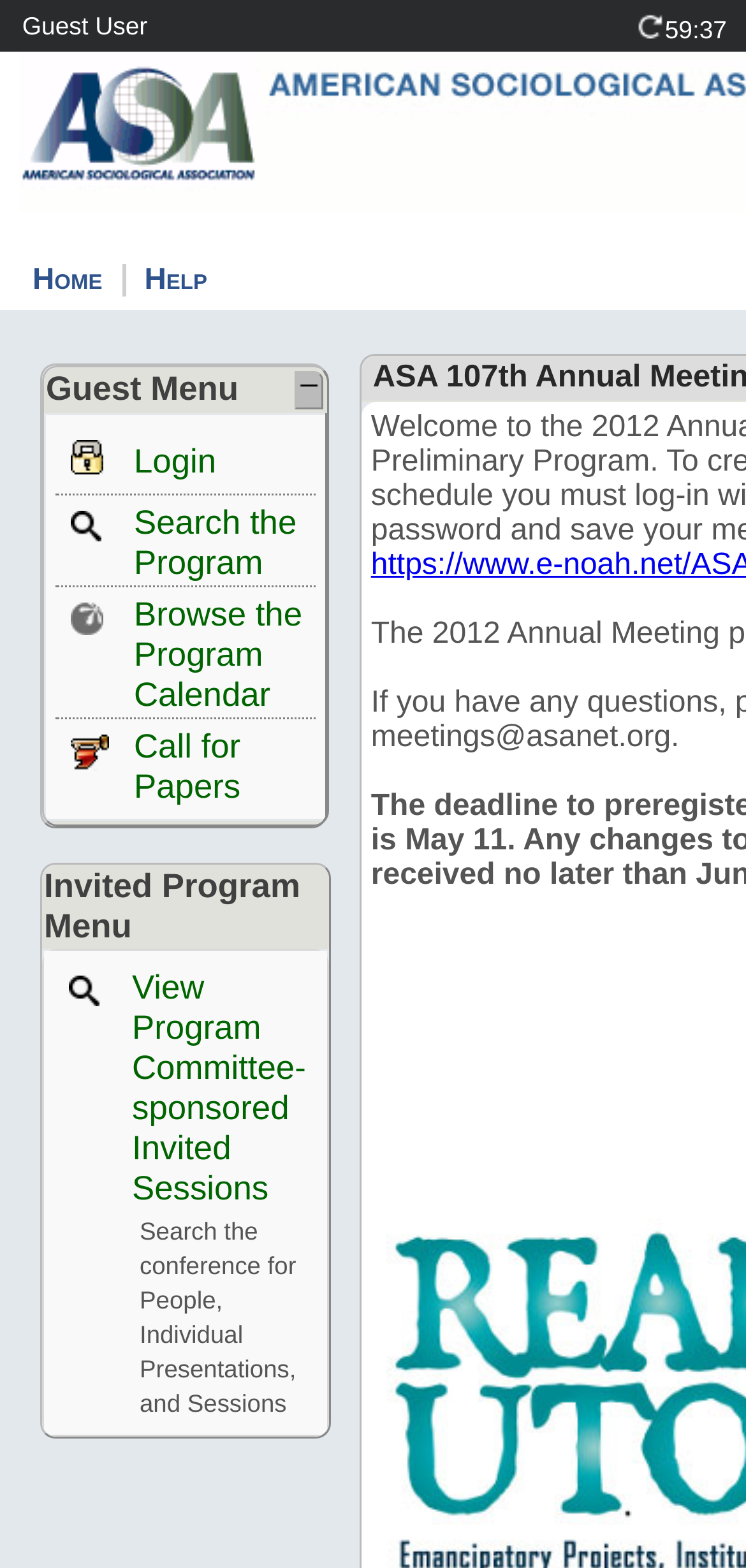Determine the bounding box for the described UI element: "Browse the Program Calendar".

[0.179, 0.379, 0.405, 0.455]